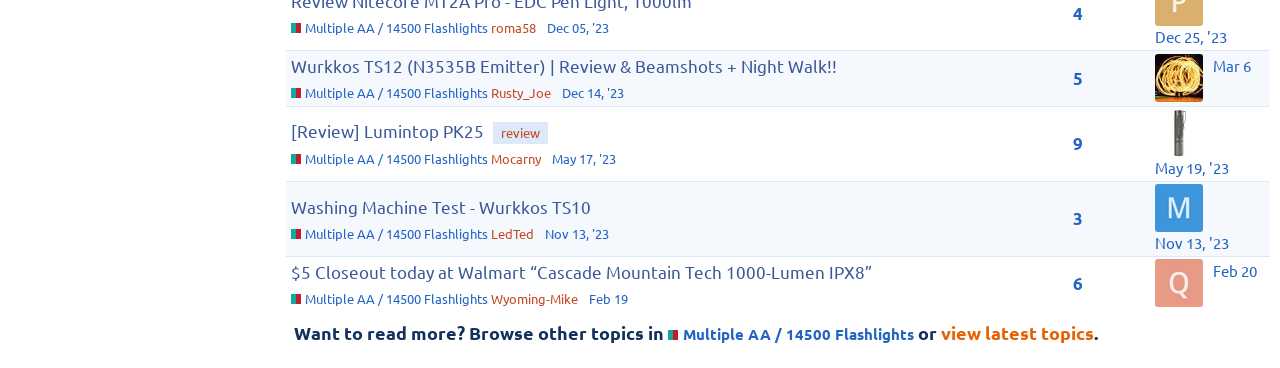Please specify the bounding box coordinates of the element that should be clicked to execute the given instruction: 'View topic about Wurkkos TS12'. Ensure the coordinates are four float numbers between 0 and 1, expressed as [left, top, right, bottom].

[0.223, 0.138, 0.782, 0.289]